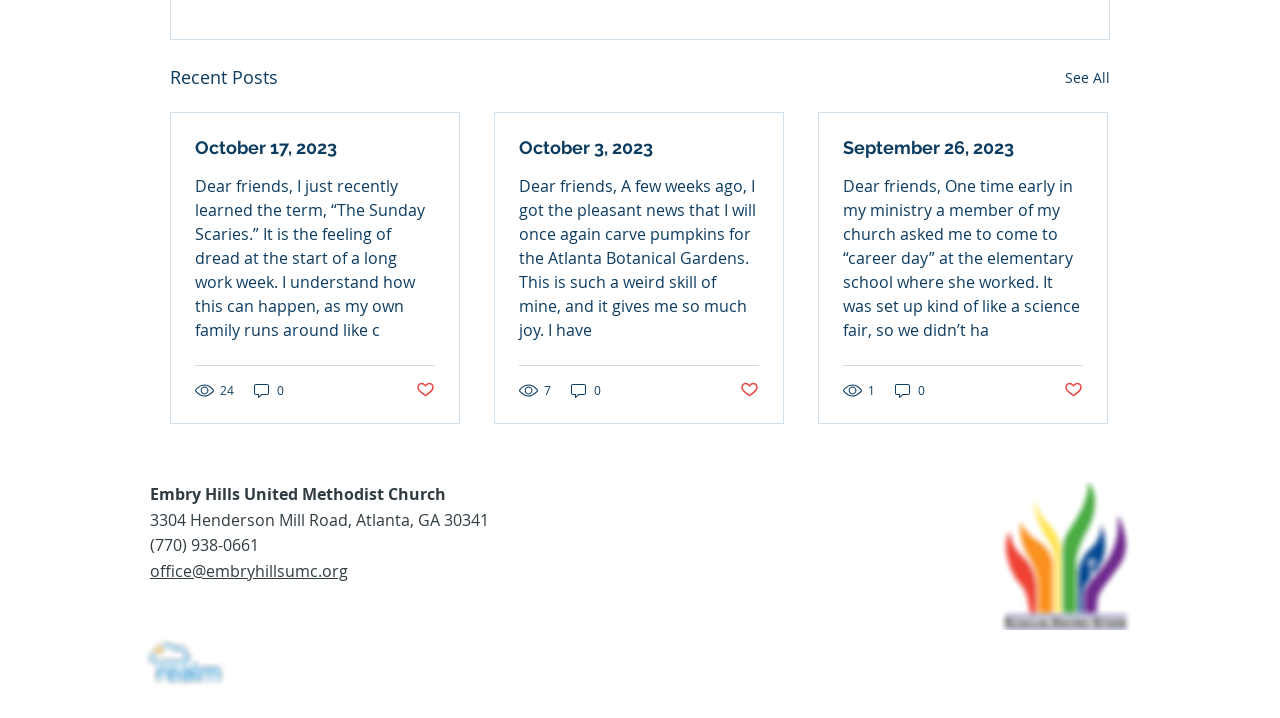Find the coordinates for the bounding box of the element with this description: "See All".

[0.832, 0.088, 0.867, 0.128]